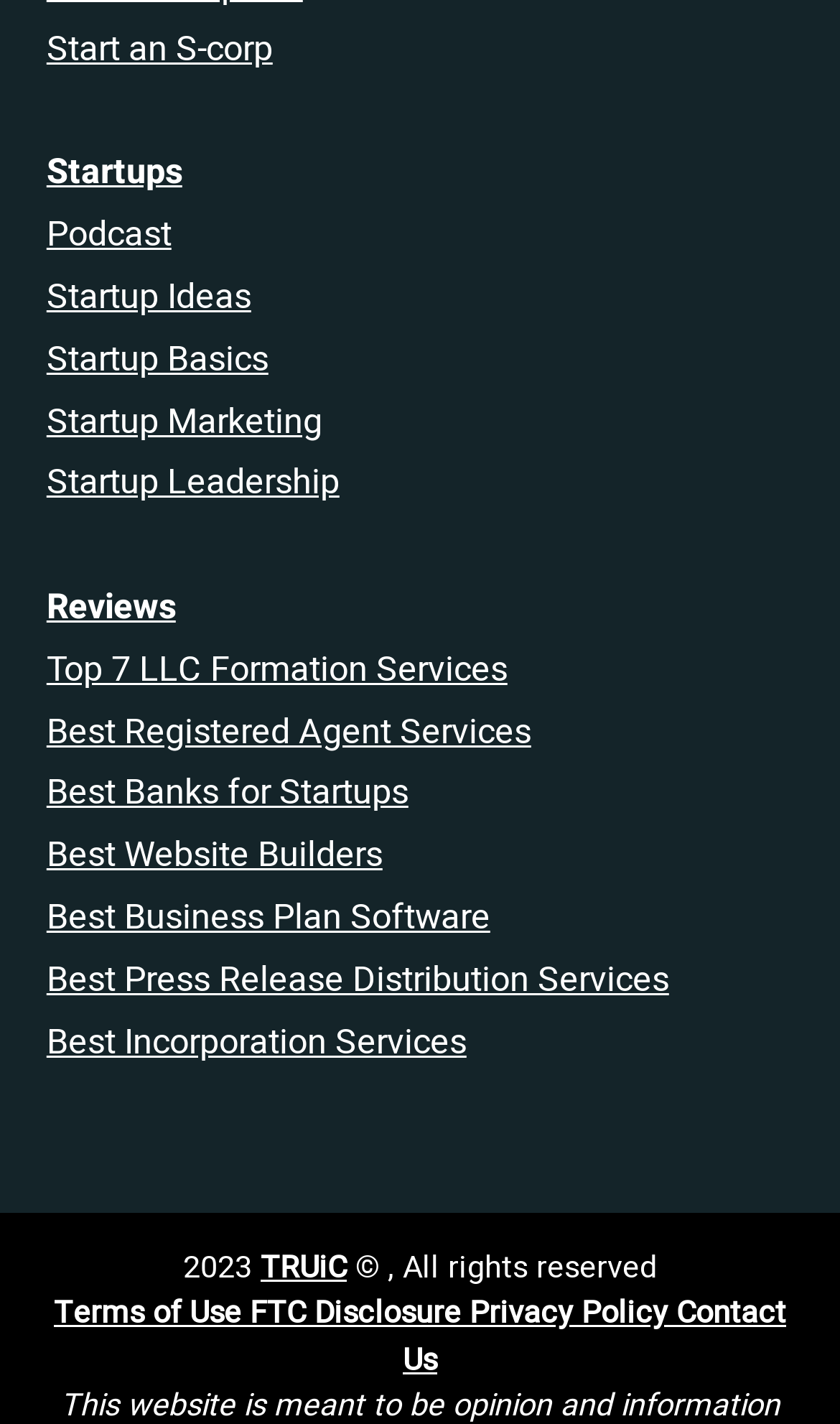Please specify the bounding box coordinates in the format (top-left x, top-left y, bottom-right x, bottom-right y), with all values as floating point numbers between 0 and 1. Identify the bounding box of the UI element described by: Startups

[0.055, 0.104, 0.217, 0.14]